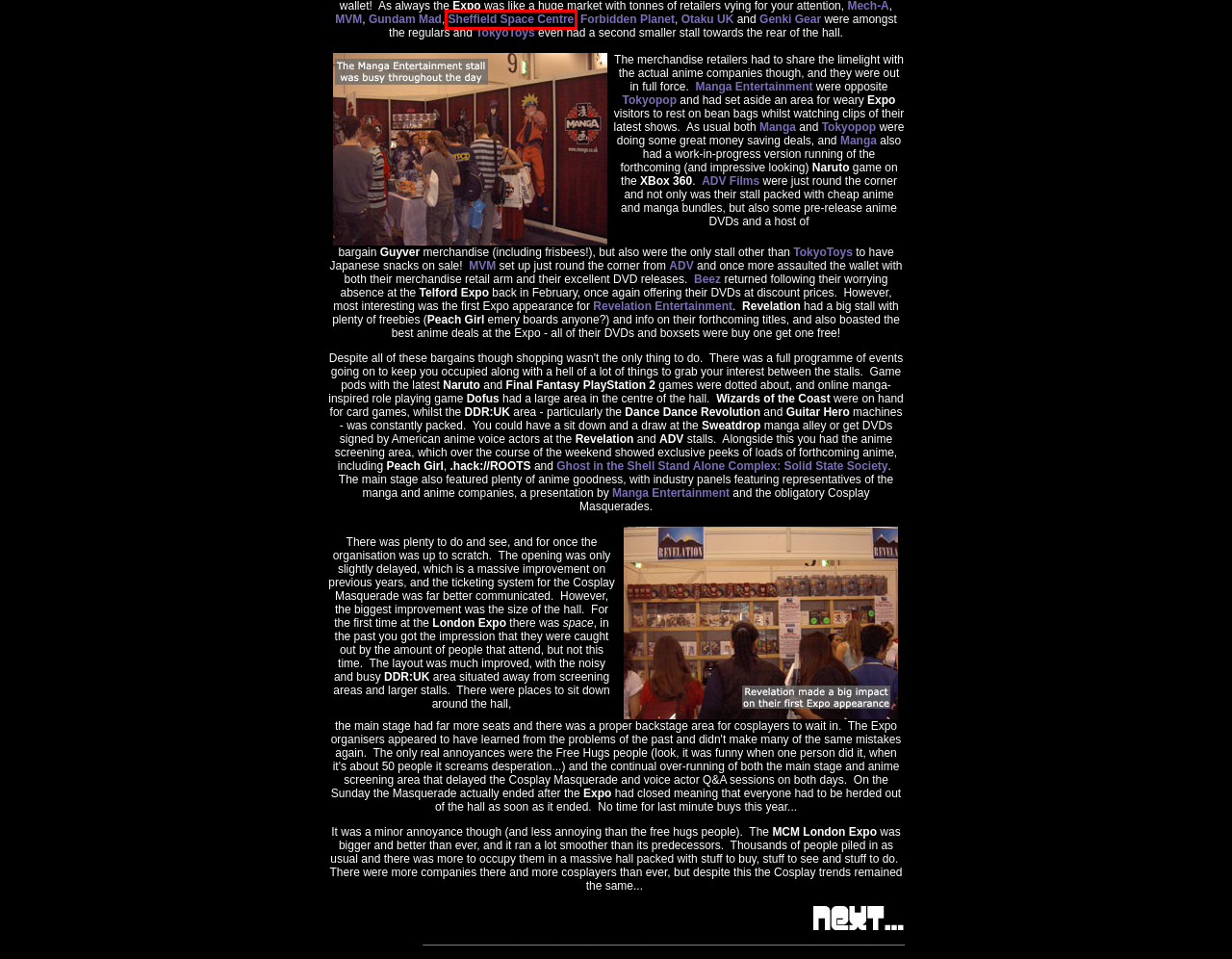Given a webpage screenshot featuring a red rectangle around a UI element, please determine the best description for the new webpage that appears after the element within the bounding box is clicked. The options are:
A. Loading...
B. MVM Films - Anime Films and TV Series
C. Gundam Mad
D. Sheffield Space Centre
E. Home Page | Mech A
F. Frontpage - Genki Gear
G. manga.co.uk
H. Index of /

D